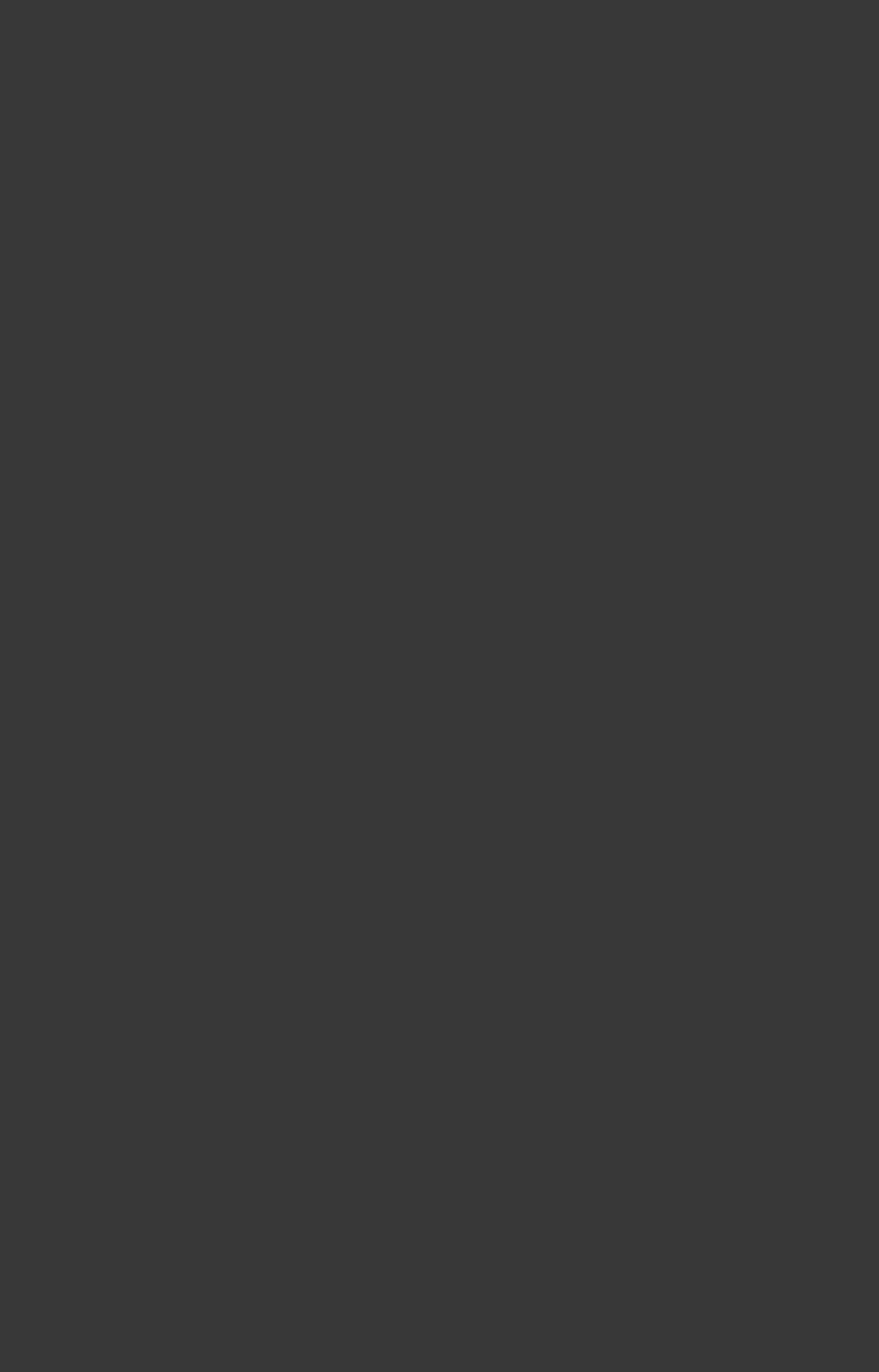Find the bounding box coordinates for the element described here: "Salabacksgatan 58745 32 Uppsala".

[0.02, 0.74, 0.389, 0.807]